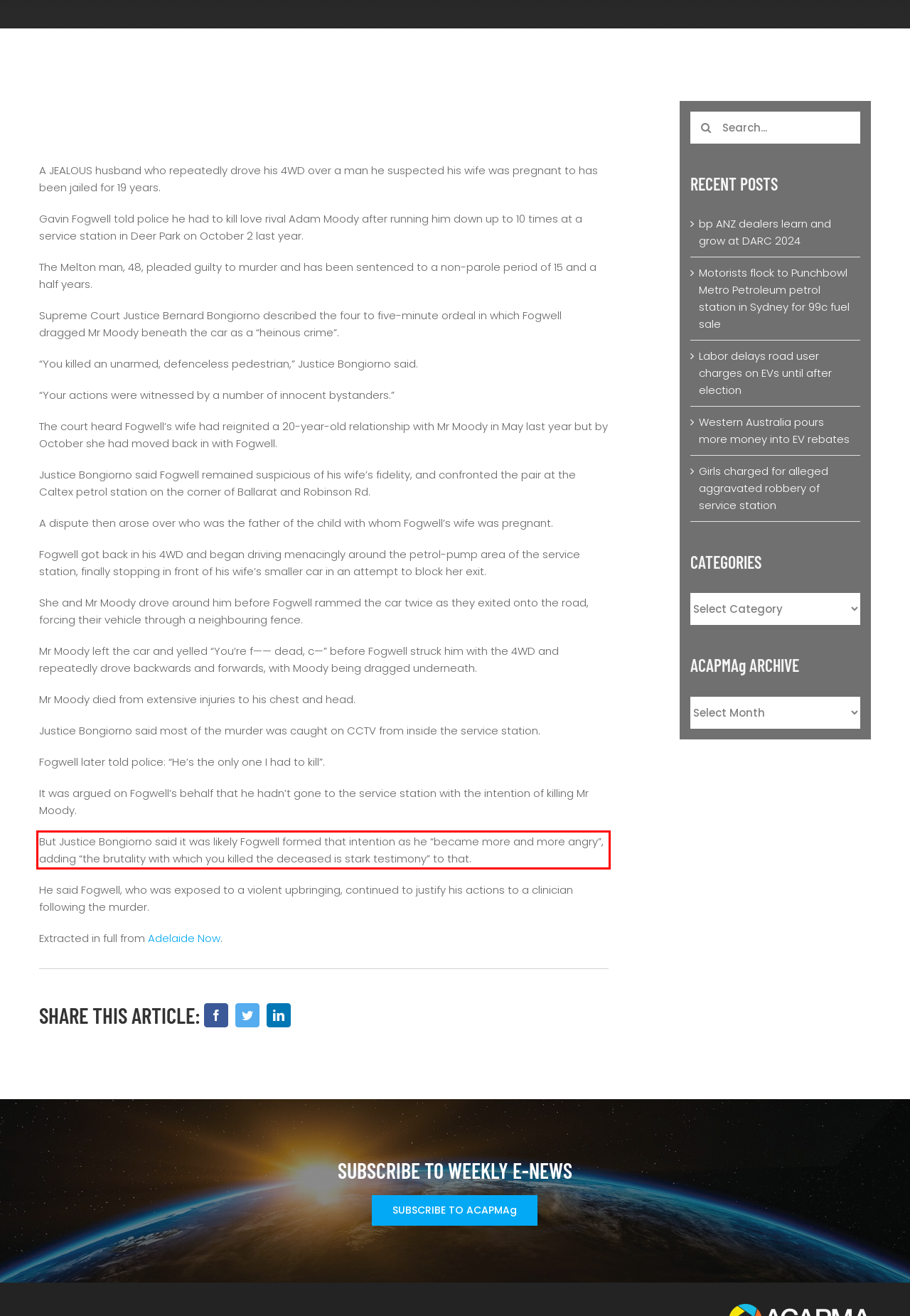You have a screenshot of a webpage with a UI element highlighted by a red bounding box. Use OCR to obtain the text within this highlighted area.

But Justice Bongiorno said it was likely Fogwell formed that intention as he “became more and more angry”, adding “the brutality with which you killed the deceased is stark testimony” to that.